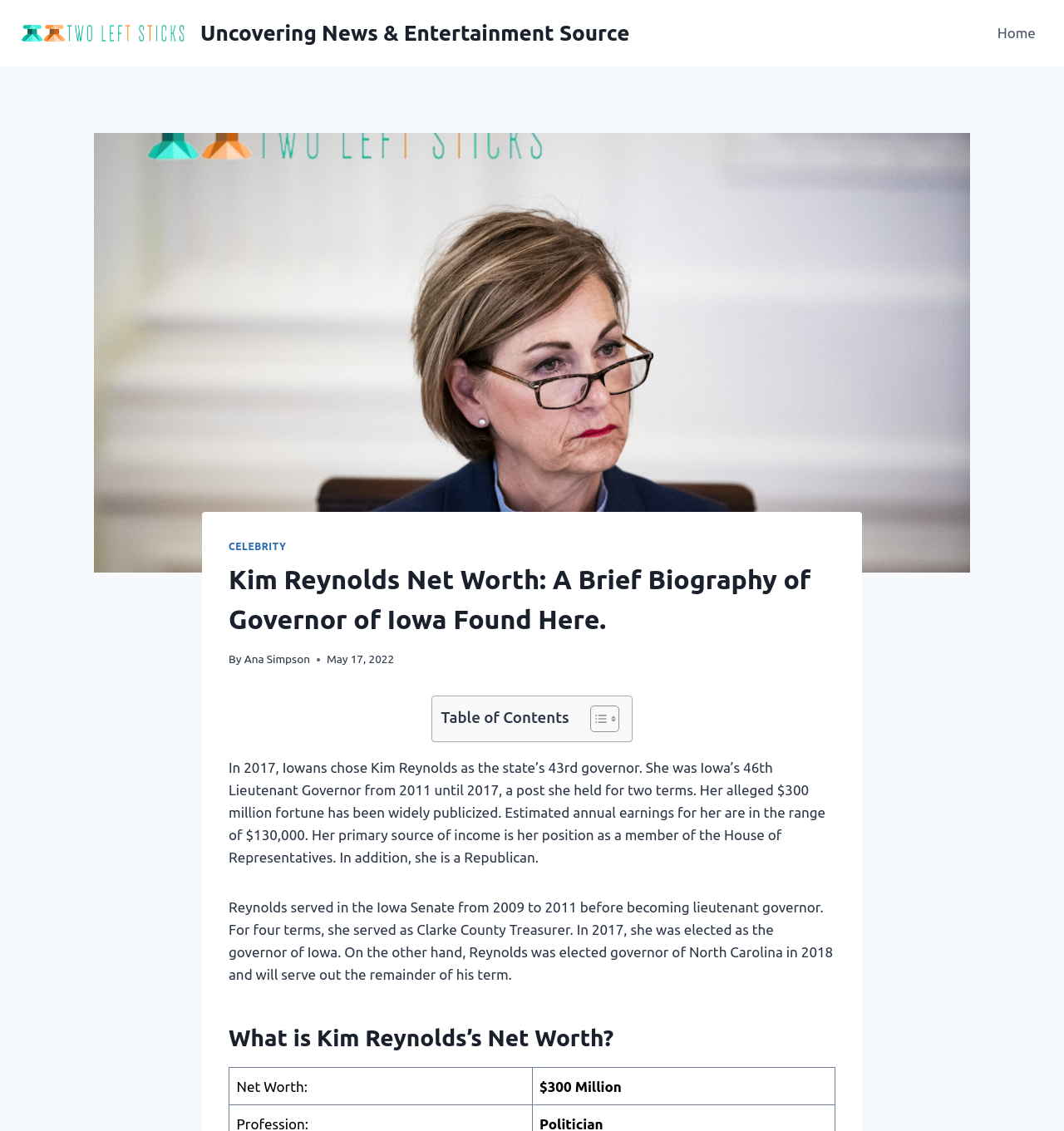Summarize the contents and layout of the webpage in detail.

The webpage is about Kim Reynolds, the 43rd governor of Iowa, and her net worth. At the top left, there is a link to "Uncovering News & Entertainment Source" accompanied by a small image. On the top right, there is a primary navigation menu with a single link to "Home". 

Below the navigation menu, there is a large image of Kim Reynolds, taking up most of the width of the page. Above the image, there is a header section with a link to "CELEBRITY" and a heading that reads "Kim Reynolds Net Worth: A Brief Biography of Governor of Iowa Found Here." The header also includes the author's name, "Ana Simpson", and the date "May 17, 2022".

Below the header, there is a table of contents section with a toggle button to expand or collapse the contents. The table of contents is followed by two paragraphs of text that provide a brief biography of Kim Reynolds, including her political career and estimated annual earnings.

Further down the page, there is a heading that reads "What is Kim Reynolds’s Net Worth?" followed by a table with two columns, one labeled "Net Worth:" and the other displaying the value "$300 Million".